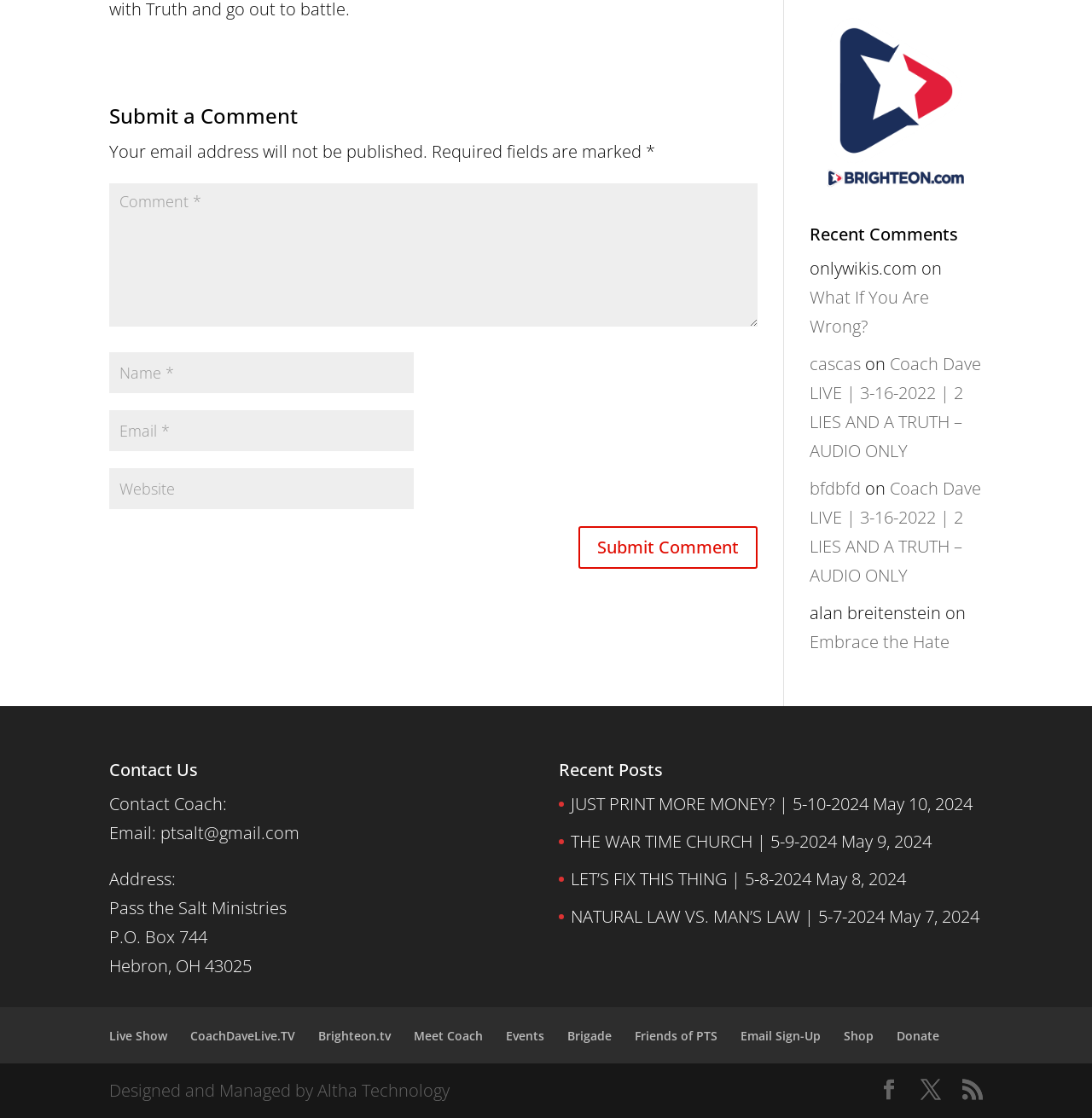Given the element description What We Do, predict the bounding box coordinates for the UI element in the webpage screenshot. The format should be (top-left x, top-left y, bottom-right x, bottom-right y), and the values should be between 0 and 1.

None